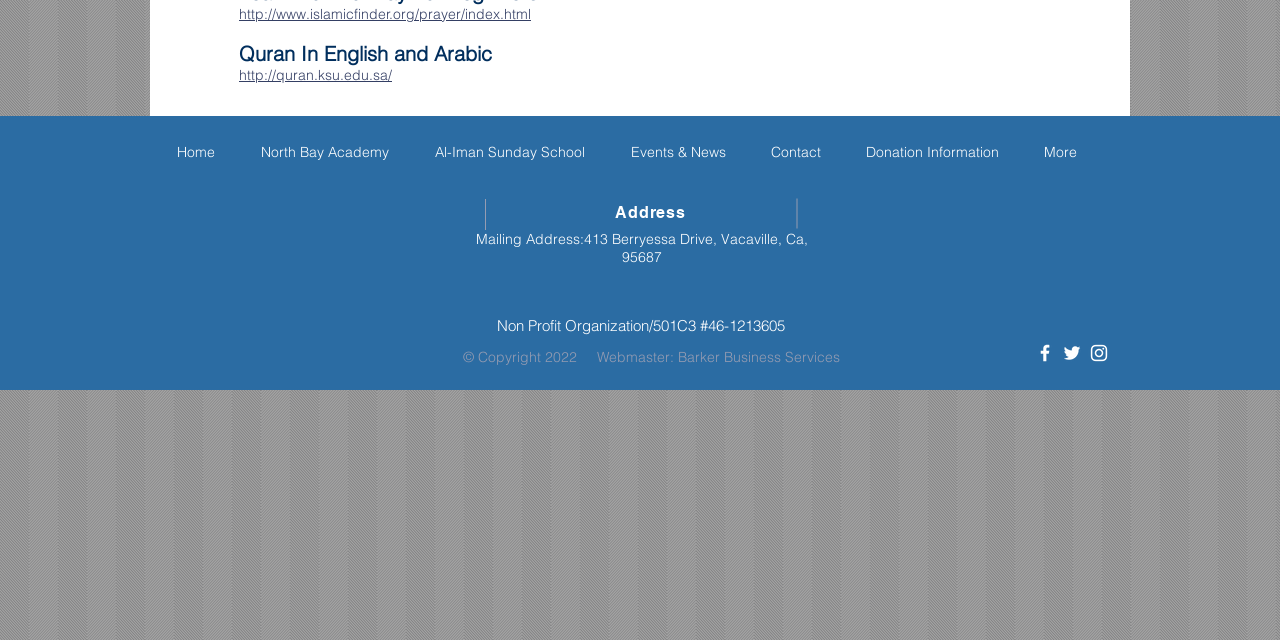Using the element description: "http://quran.ksu.edu.sa/", determine the bounding box coordinates. The coordinates should be in the format [left, top, right, bottom], with values between 0 and 1.

[0.187, 0.103, 0.306, 0.131]